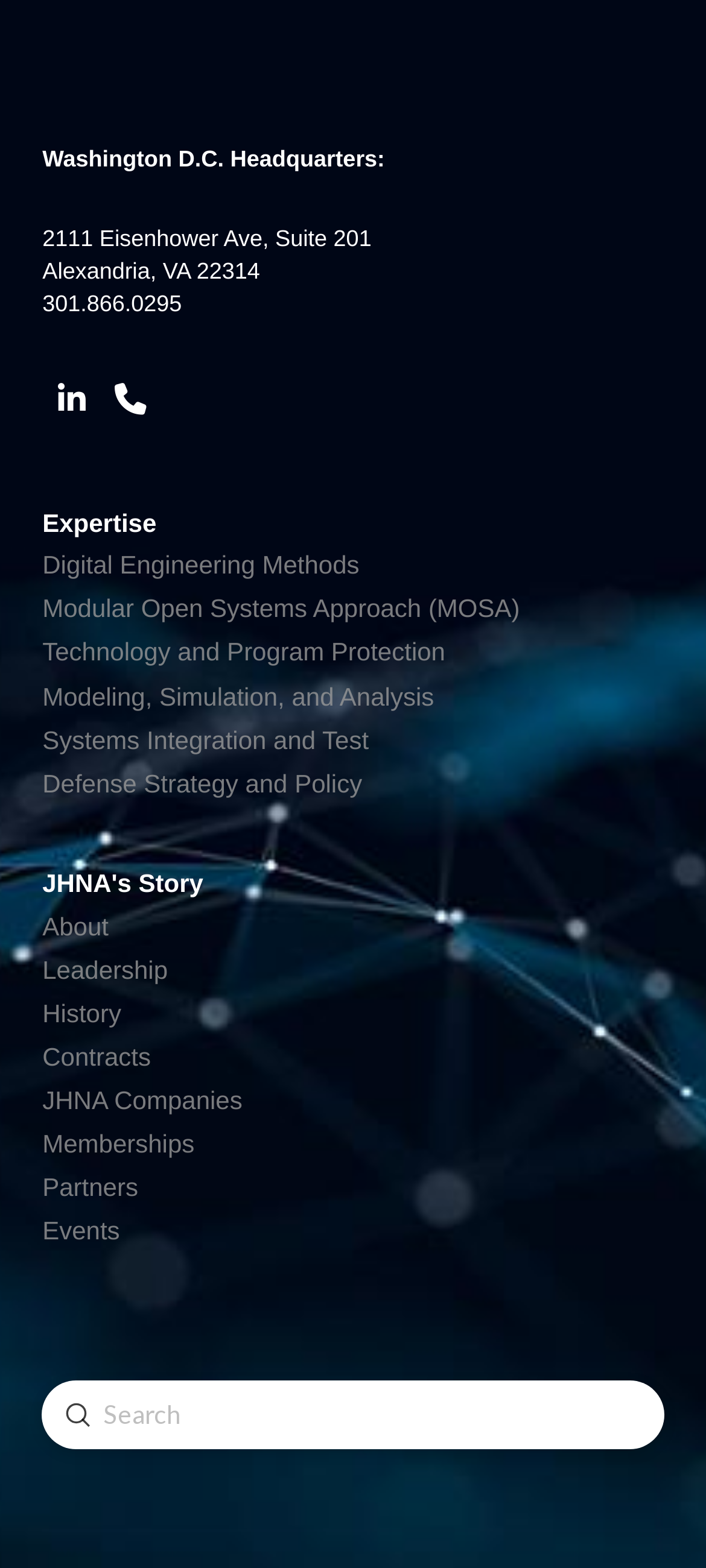Could you determine the bounding box coordinates of the clickable element to complete the instruction: "learn more about Riccardo Tisci"? Provide the coordinates as four float numbers between 0 and 1, i.e., [left, top, right, bottom].

None